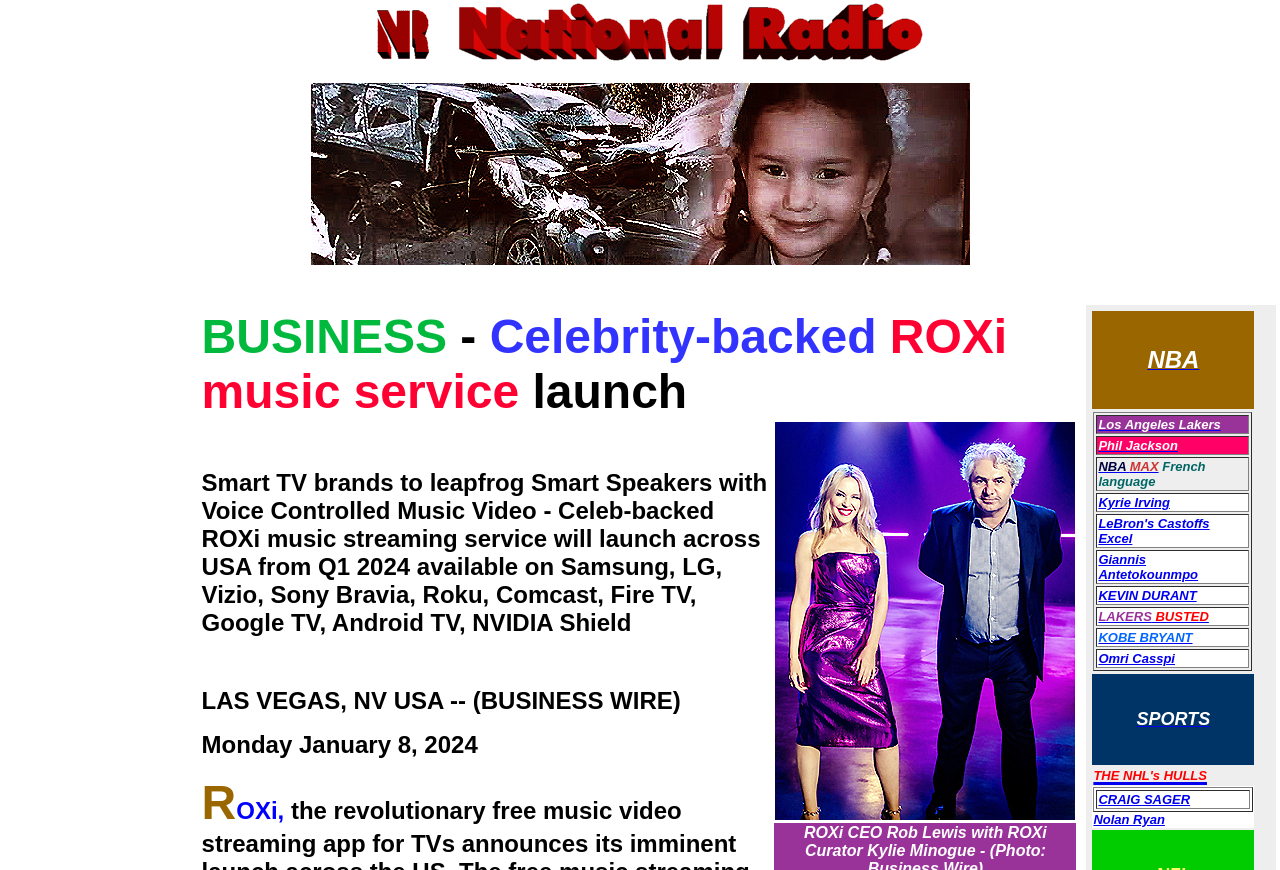What is the name of the person mentioned with Phil Jackson?
Based on the image, respond with a single word or phrase.

Kyrie Irving